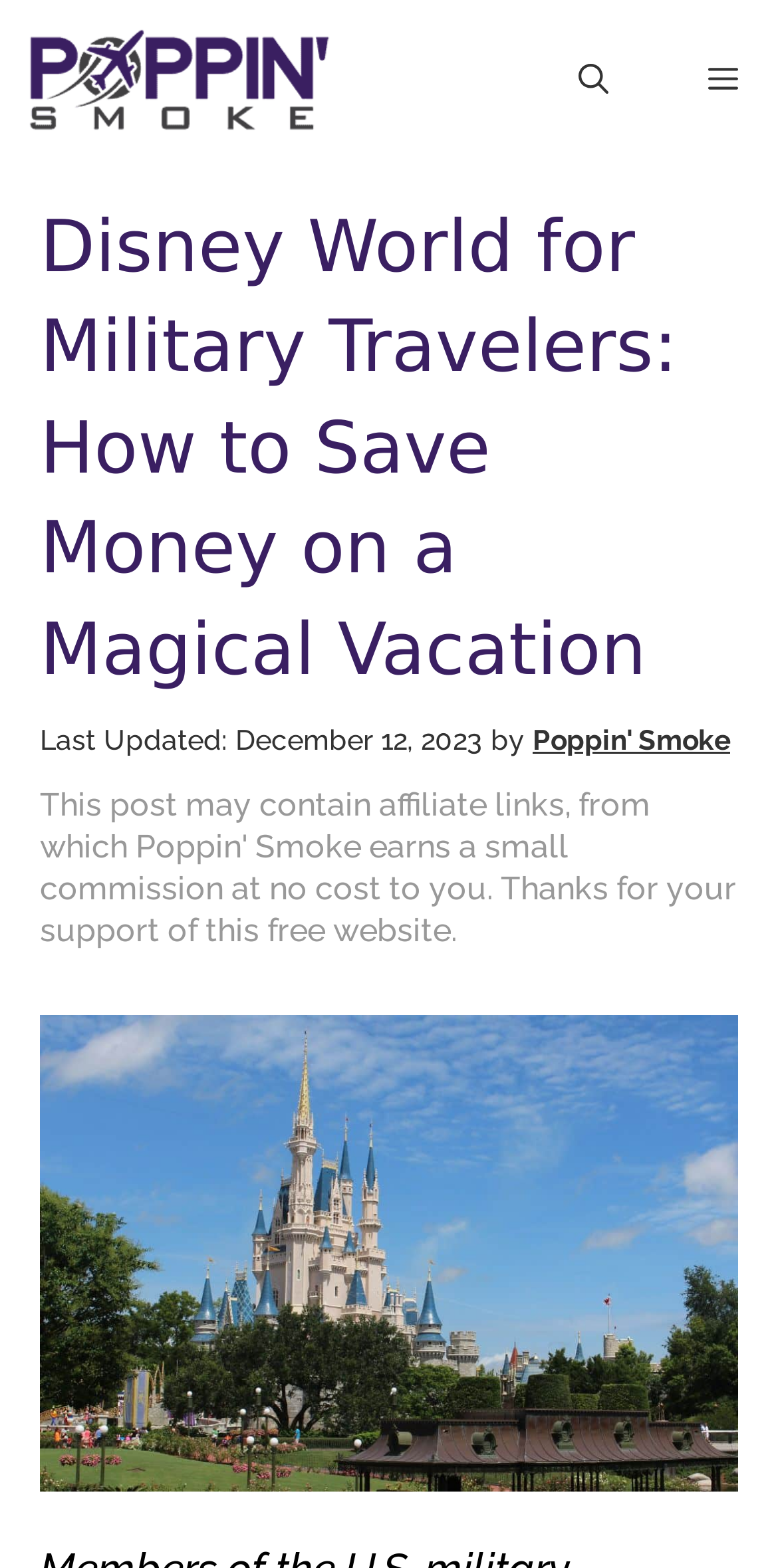Determine the bounding box coordinates of the UI element described below. Use the format (top-left x, top-left y, bottom-right x, bottom-right y) with floating point numbers between 0 and 1: Menu

[0.808, 0.0, 1.0, 0.102]